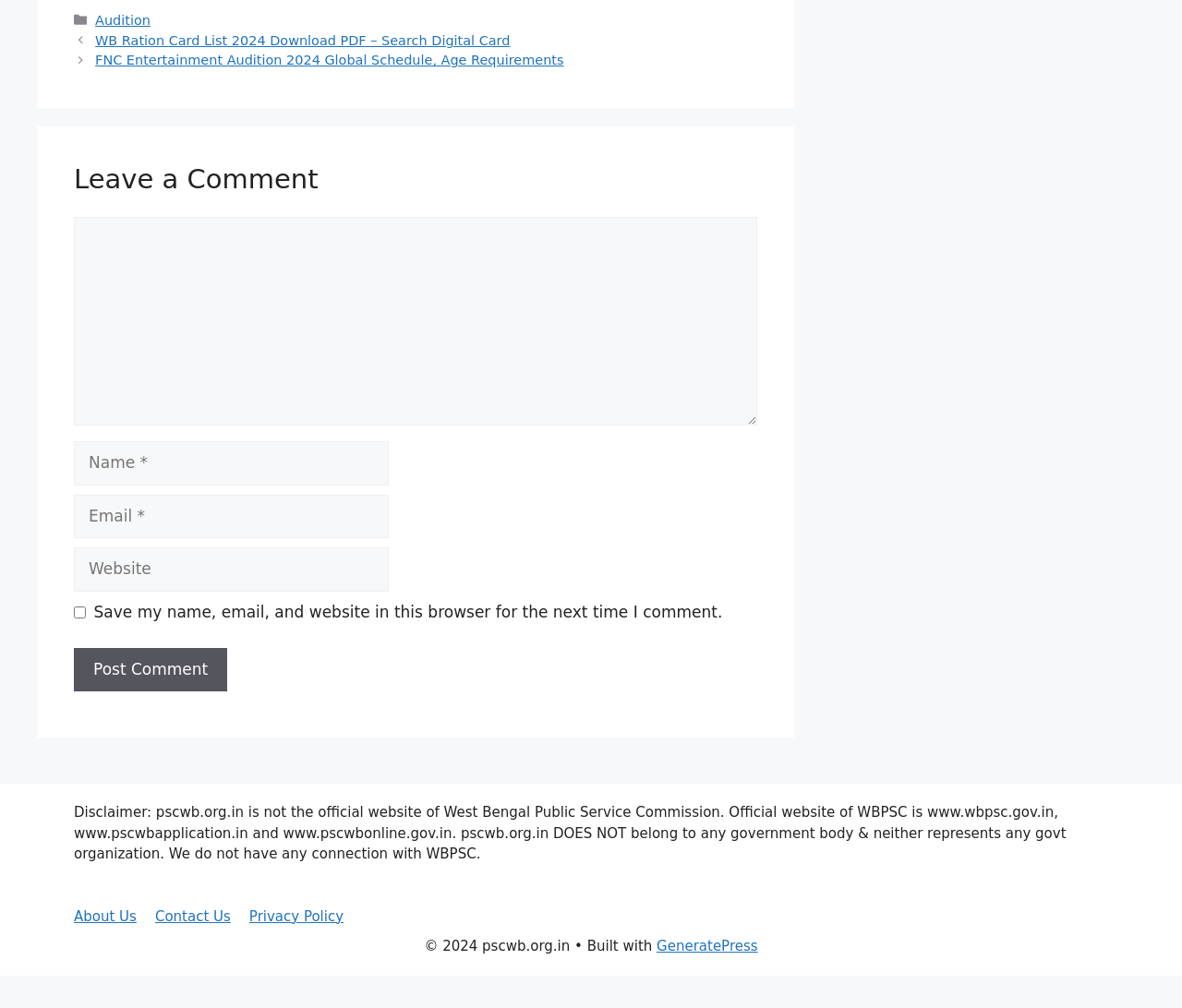What is the purpose of the textbox labeled 'Comment'?
Observe the image and answer the question with a one-word or short phrase response.

Leave a comment